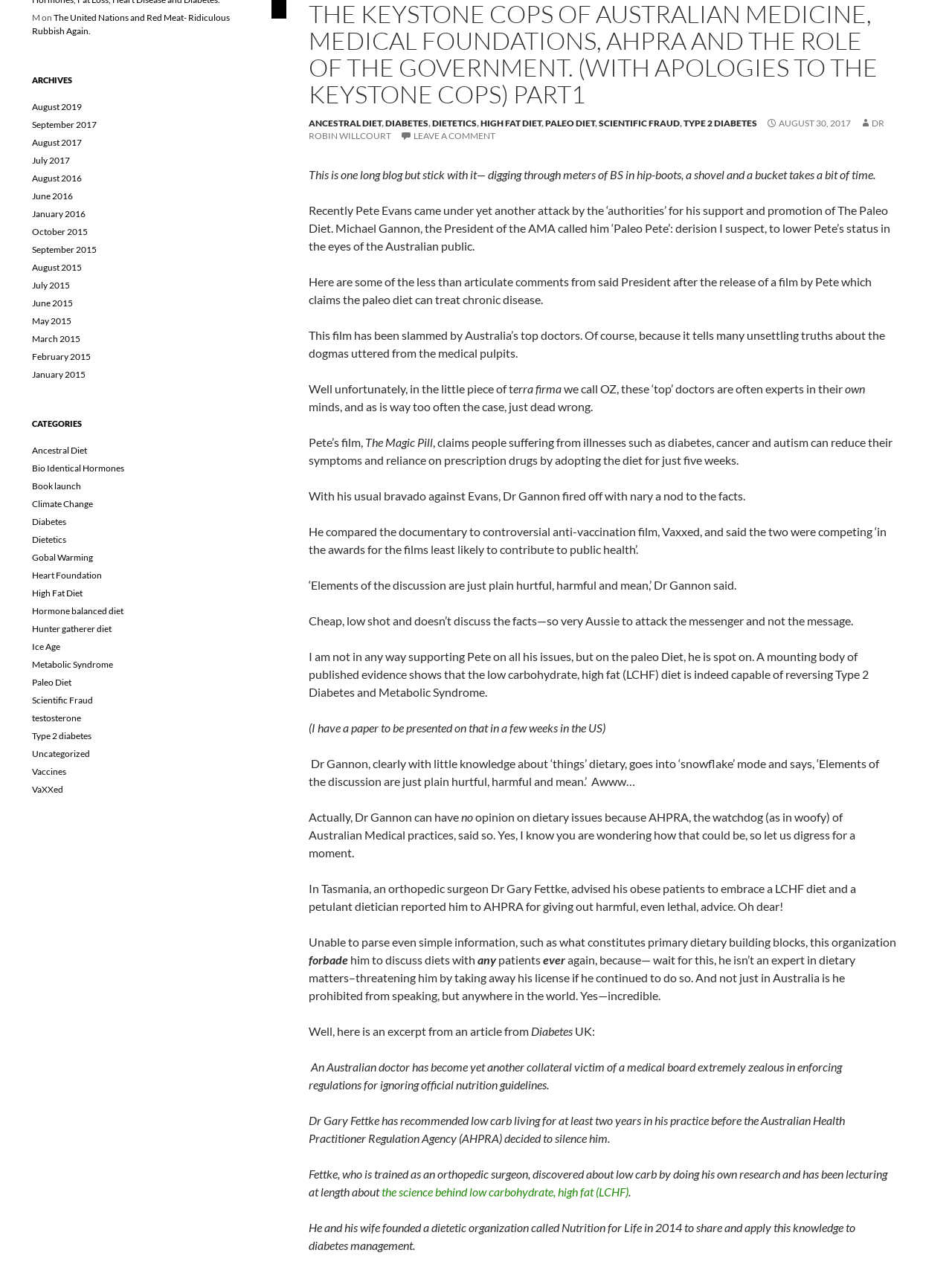Please determine the bounding box coordinates for the UI element described here. Use the format (top-left x, top-left y, bottom-right x, bottom-right y) with values bounded between 0 and 1: aria-label="Twitter" title="Twitter"

None